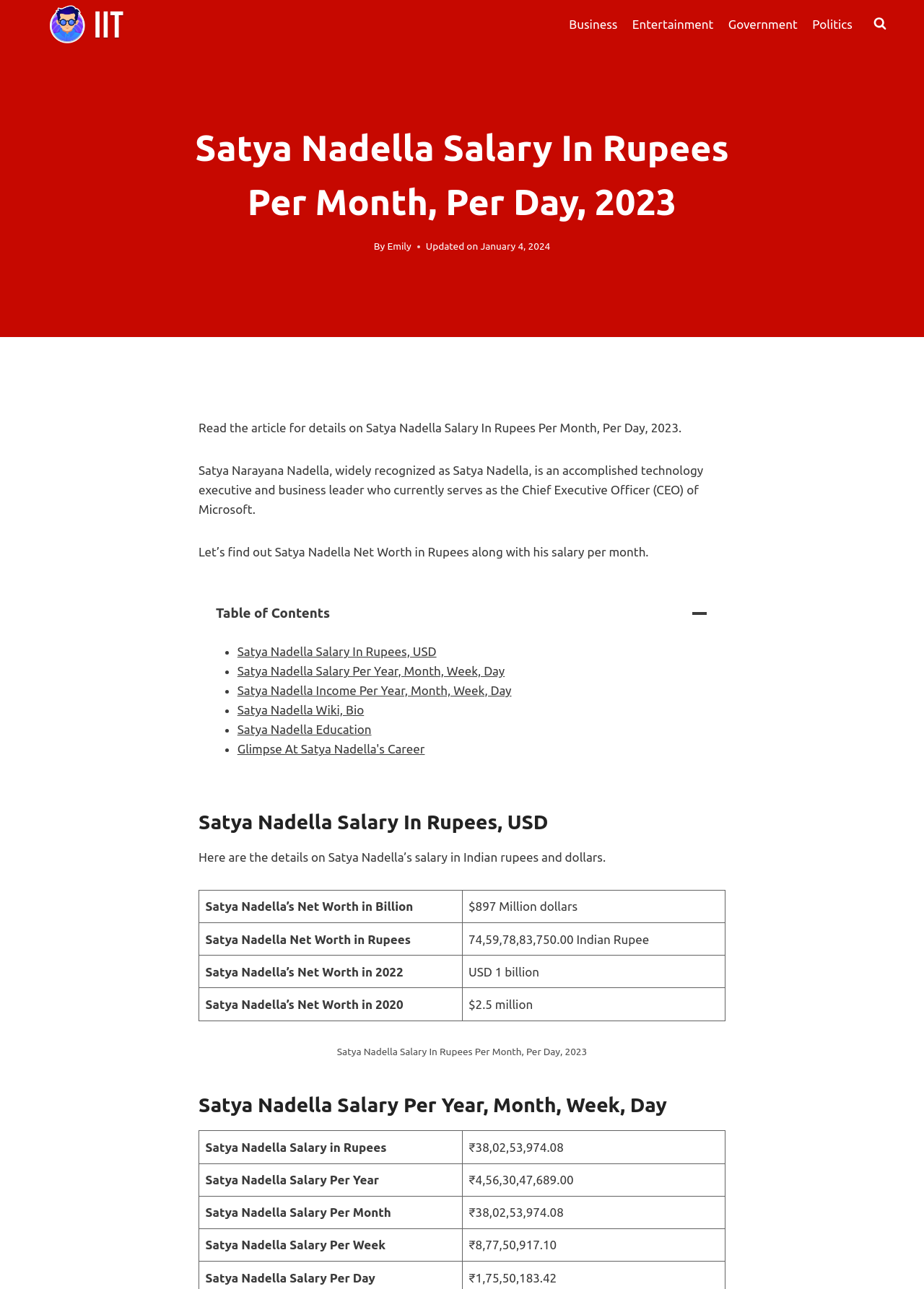Identify the bounding box coordinates for the element you need to click to achieve the following task: "Collapse the table of contents". Provide the bounding box coordinates as four float numbers between 0 and 1, in the form [left, top, right, bottom].

[0.234, 0.467, 0.766, 0.484]